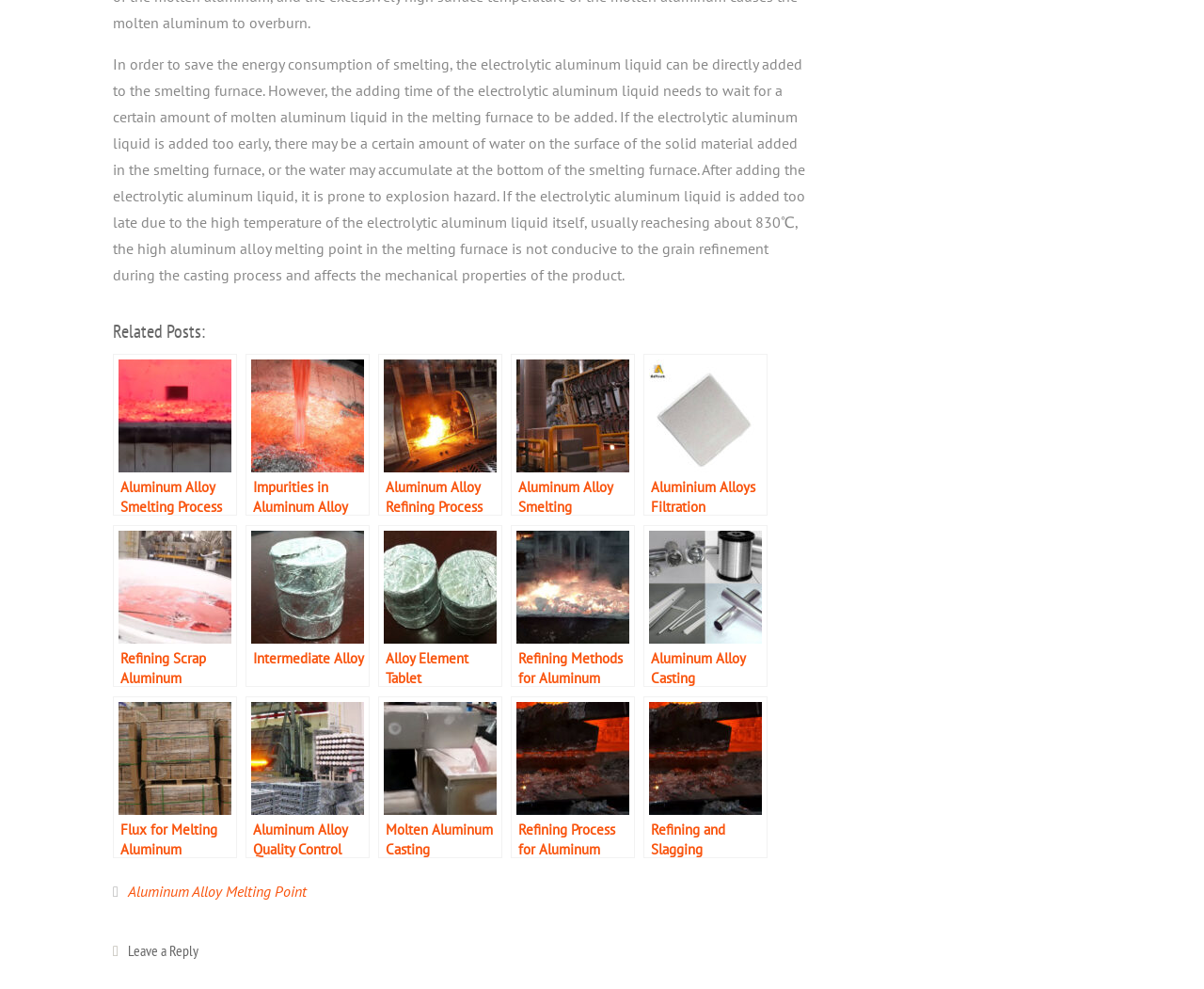Highlight the bounding box coordinates of the element that should be clicked to carry out the following instruction: "Read 'Impurities in Aluminum Alloy Melt'". The coordinates must be given as four float numbers ranging from 0 to 1, i.e., [left, top, right, bottom].

[0.204, 0.358, 0.307, 0.521]